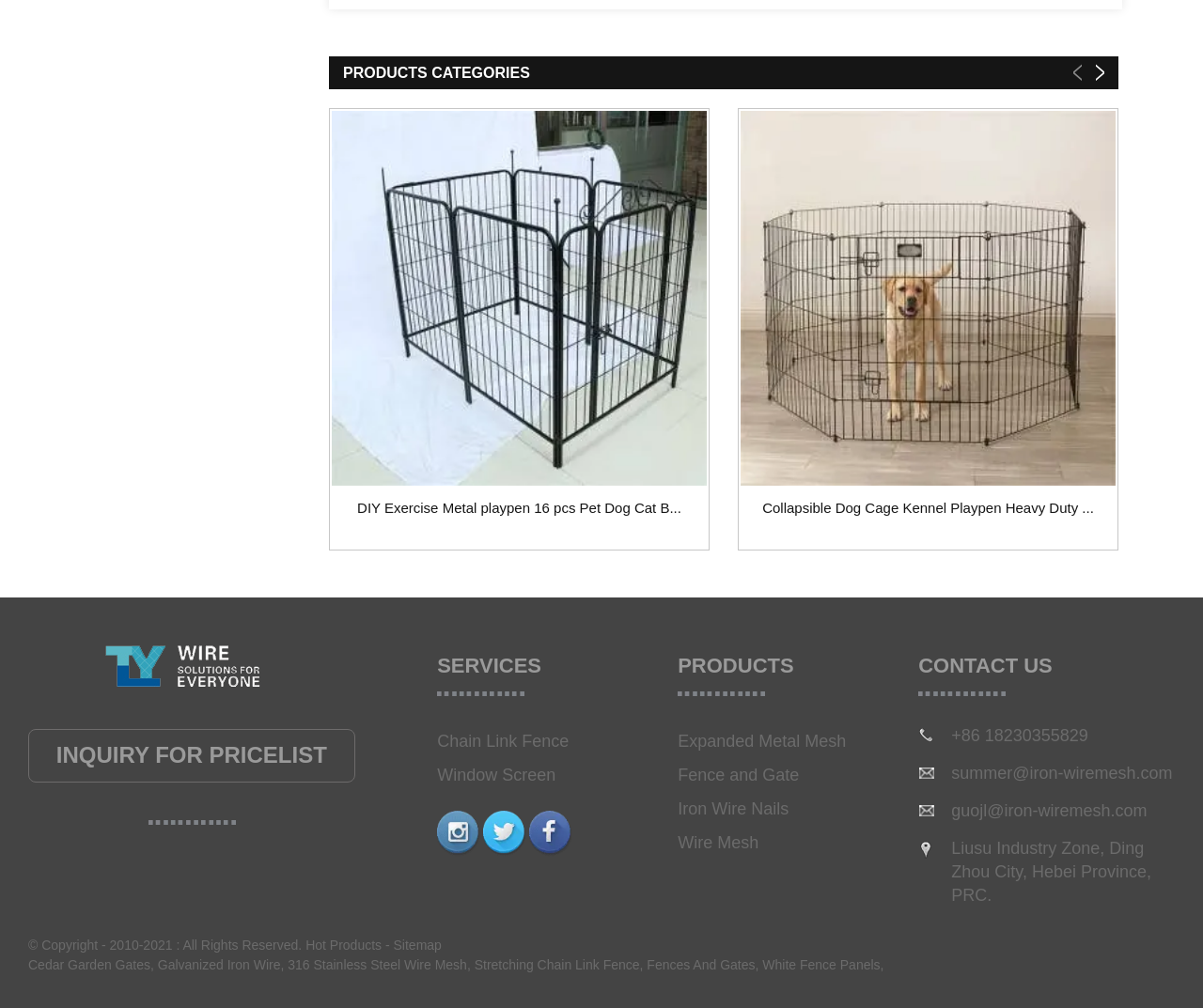Locate the bounding box coordinates of the segment that needs to be clicked to meet this instruction: "Explore the Expanded Metal Mesh product".

[0.563, 0.726, 0.703, 0.744]